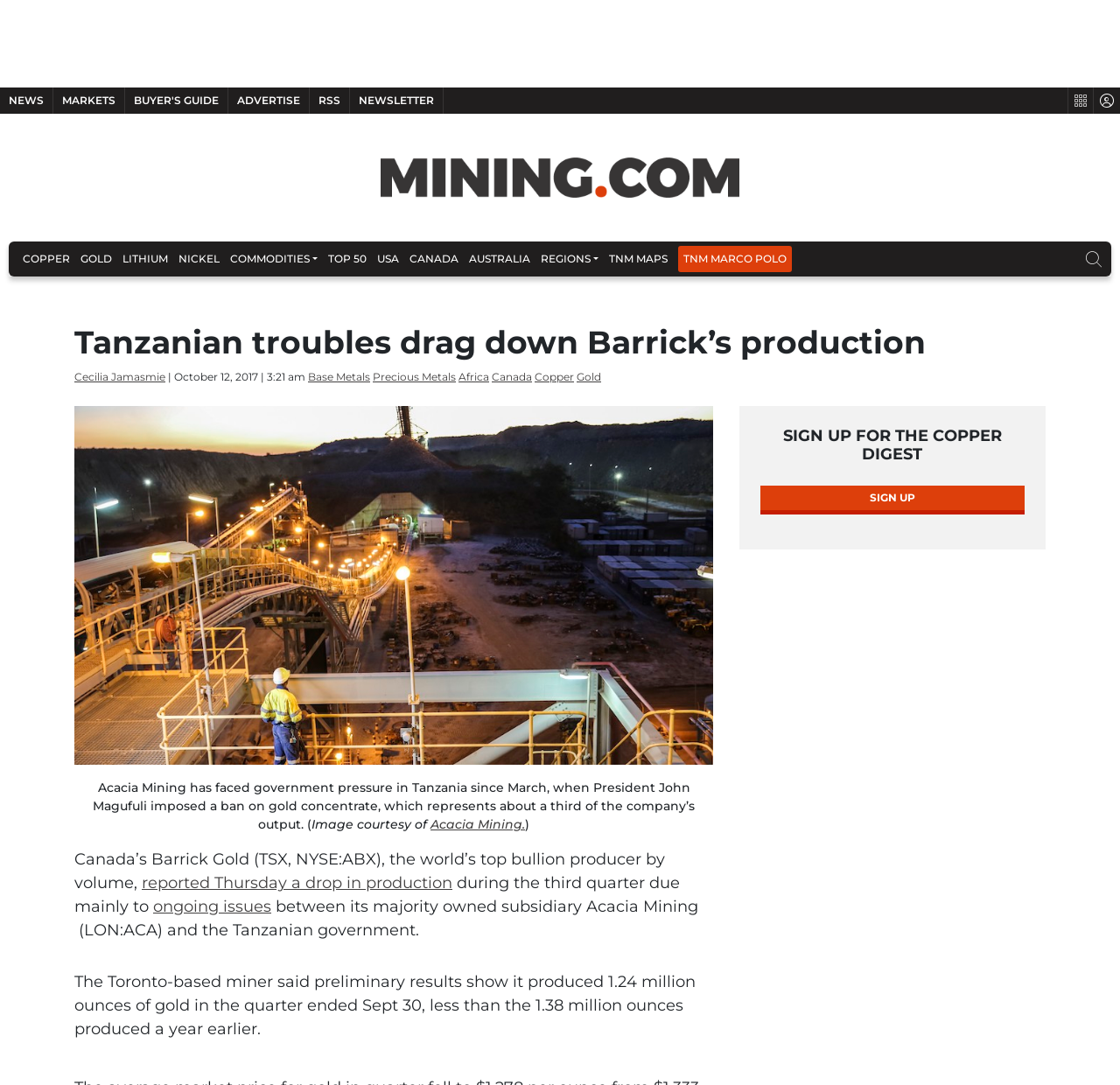Please specify the bounding box coordinates for the clickable region that will help you carry out the instruction: "View COPPER information".

[0.016, 0.223, 0.067, 0.255]